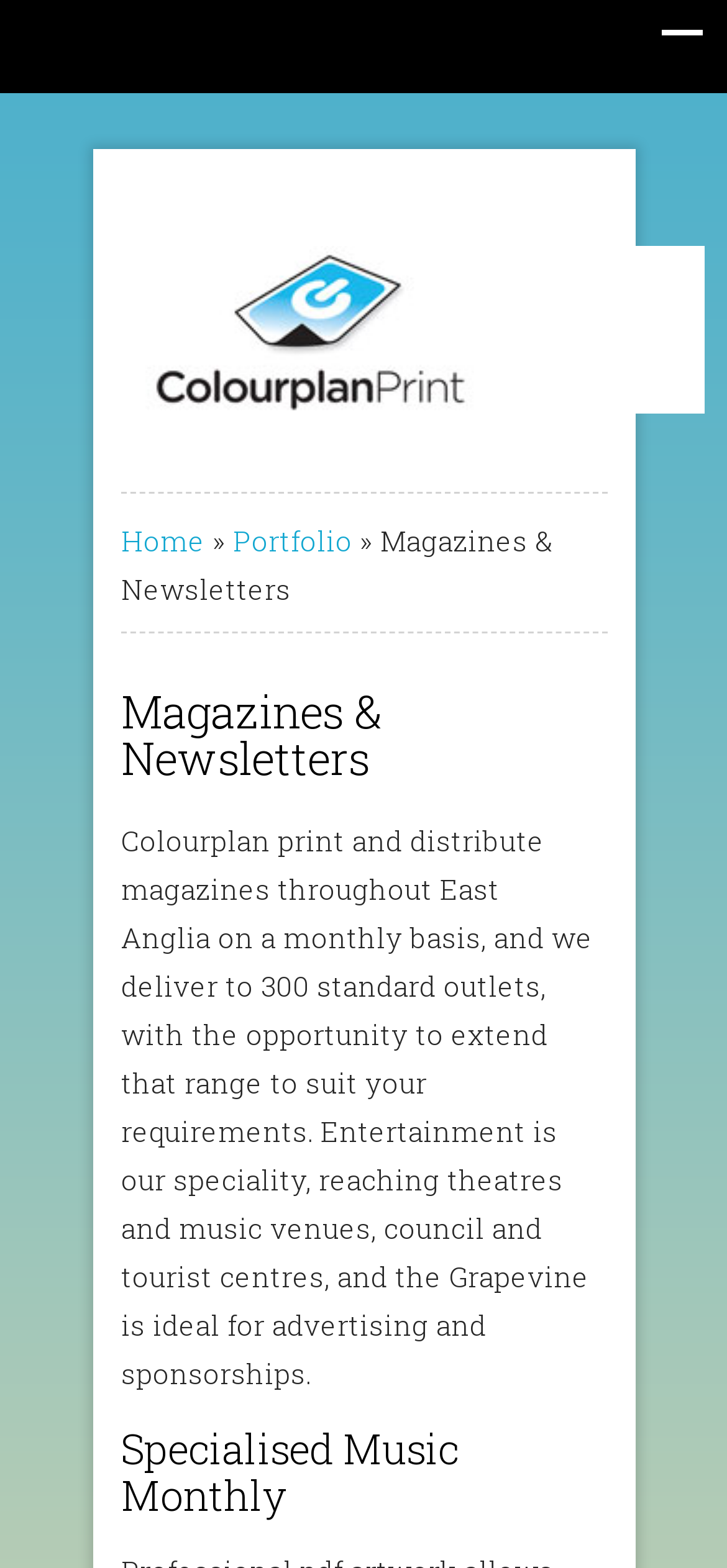What is the speciality of the company?
Analyze the image and provide a thorough answer to the question.

I determined the speciality of the company by reading the static text at coordinates [0.167, 0.524, 0.815, 0.888], which mentions that 'Entertainment is our speciality, reaching theatres and music venues, council and tourist centres, and the Grapevine is ideal for advertising and sponsorships.' This suggests that the company's speciality is in the entertainment industry.